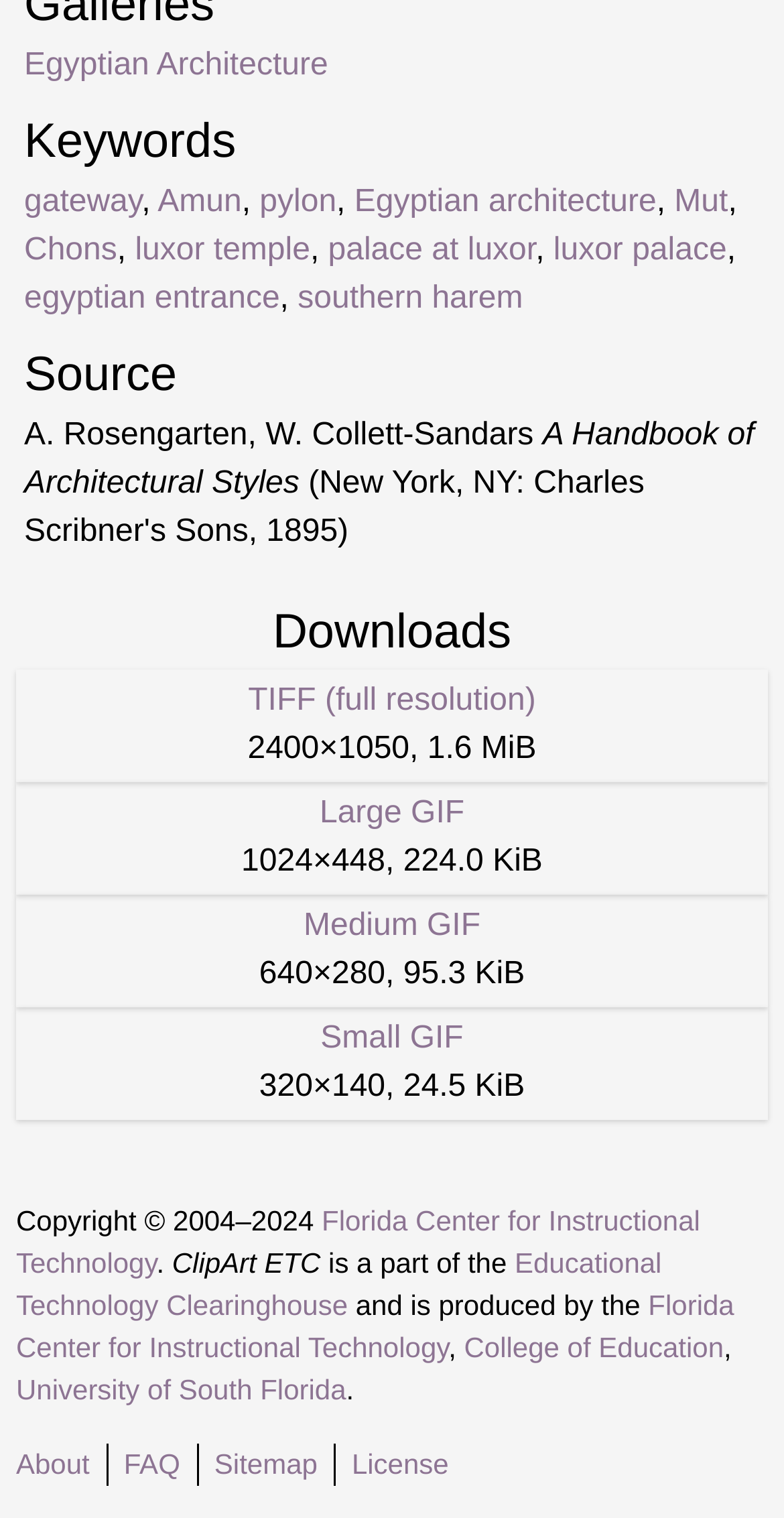Give a concise answer of one word or phrase to the question: 
Who is the author of the Handbook of Architectural Styles?

A. Rosengarten, W. Collett-Sandars